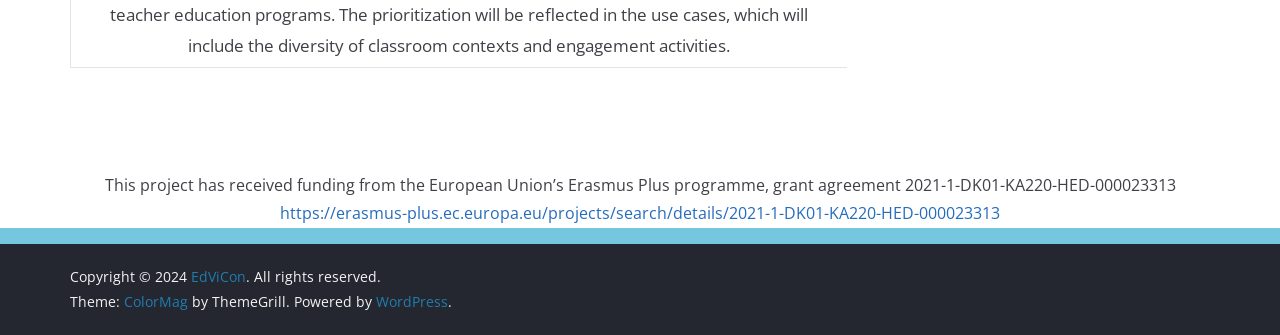Provide the bounding box coordinates, formatted as (top-left x, top-left y, bottom-right x, bottom-right y), with all values being floating point numbers between 0 and 1. Identify the bounding box of the UI element that matches the description: ColorMag

[0.097, 0.873, 0.147, 0.929]